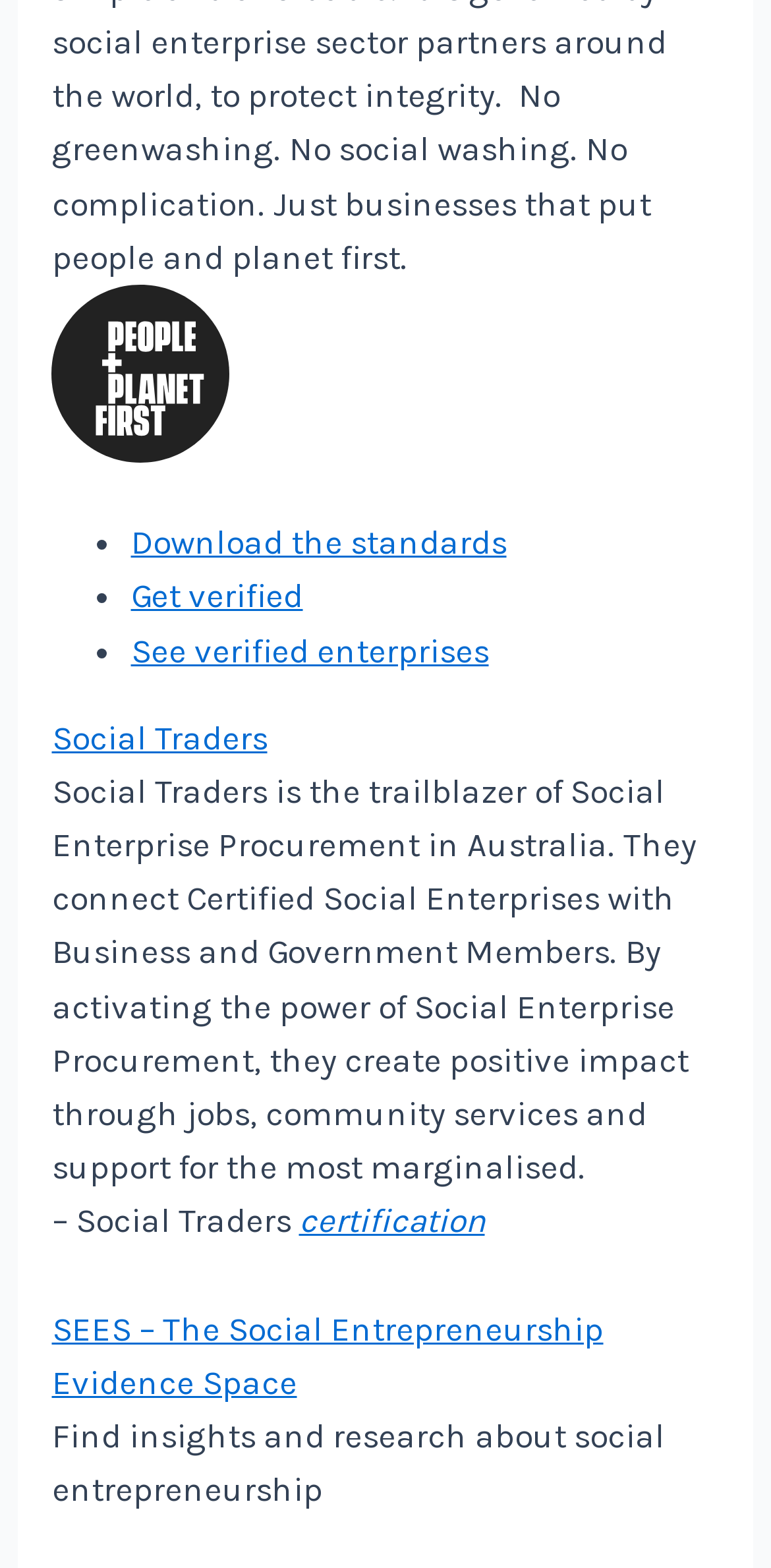Give a one-word or short-phrase answer to the following question: 
What can be found on SEES?

Insights and research